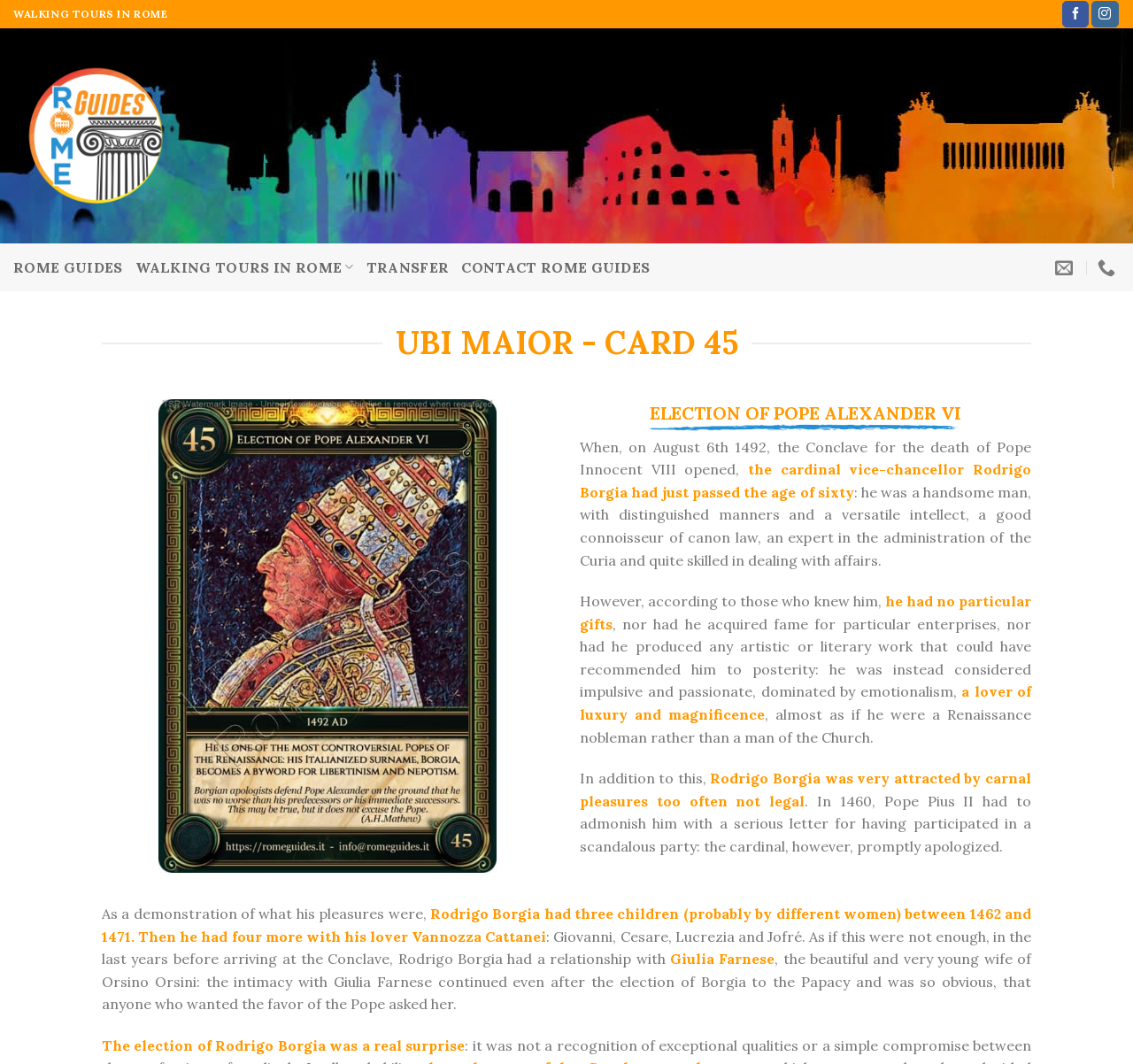Describe all the key features of the webpage in detail.

The webpage is about the Rome Card "Election of Pope Alexander VI" from the Ubi Maior Card Game, designed by the Cultural Association Rome Guides. At the top, there is a heading "WALKING TOURS IN ROME" and a link to "Rome Guides" with an accompanying image. Below this, there are several links to social media platforms, including Facebook and Instagram, as well as links to "ROME GUIDES", "WALKING TOURS IN ROME", "TRANSFER", and "CONTACT ROME GUIDES".

The main content of the page is divided into two sections. On the left, there is a heading "UBI MAIOR - CARD 45" and an image of the Ubi Maior Rome Card "Election Pope Alexander VI". On the right, there is a heading "ELECTION OF POPE ALEXANDER VI" followed by a series of paragraphs describing the election of Pope Alexander VI. The text explains that Rodrigo Borgia, the cardinal vice-chancellor, was elected as the Pope despite his impulsive and passionate nature, love of luxury, and attraction to carnal pleasures. The text also mentions his children and relationships with various women, including Giulia Farnese.

There are several icons and links at the bottom of the page, including a menu icon and links to unknown pages represented by icons "\ue003" and "\ue600". Overall, the webpage provides information about the Rome Card "Election of Pope Alexander VI" and its historical context.